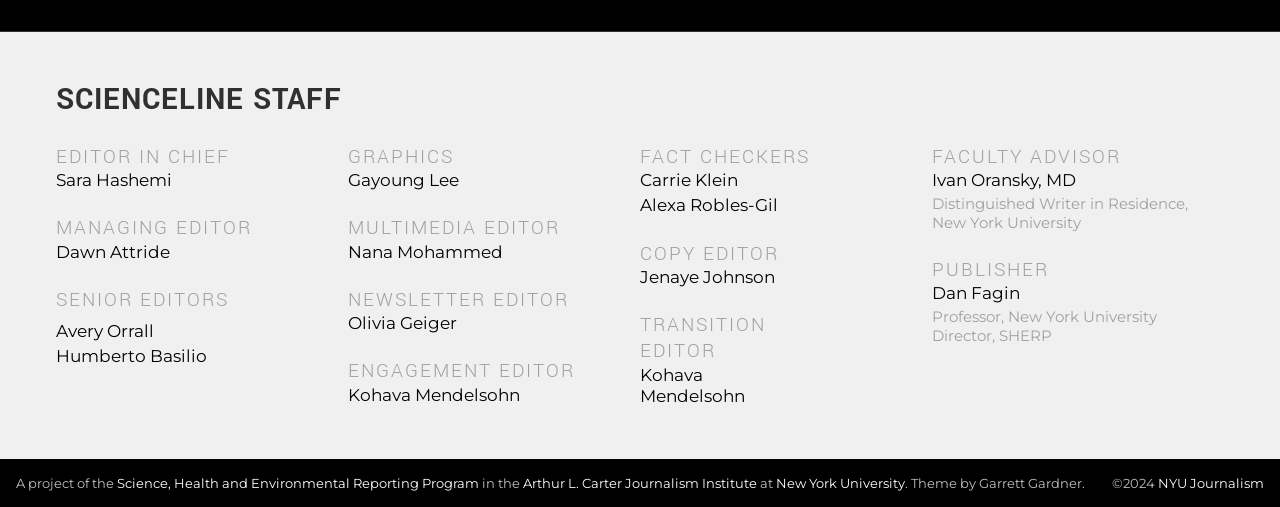From the webpage screenshot, identify the region described by New York University. Provide the bounding box coordinates as (top-left x, top-left y, bottom-right x, bottom-right y), with each value being a floating point number between 0 and 1.

[0.606, 0.937, 0.707, 0.969]